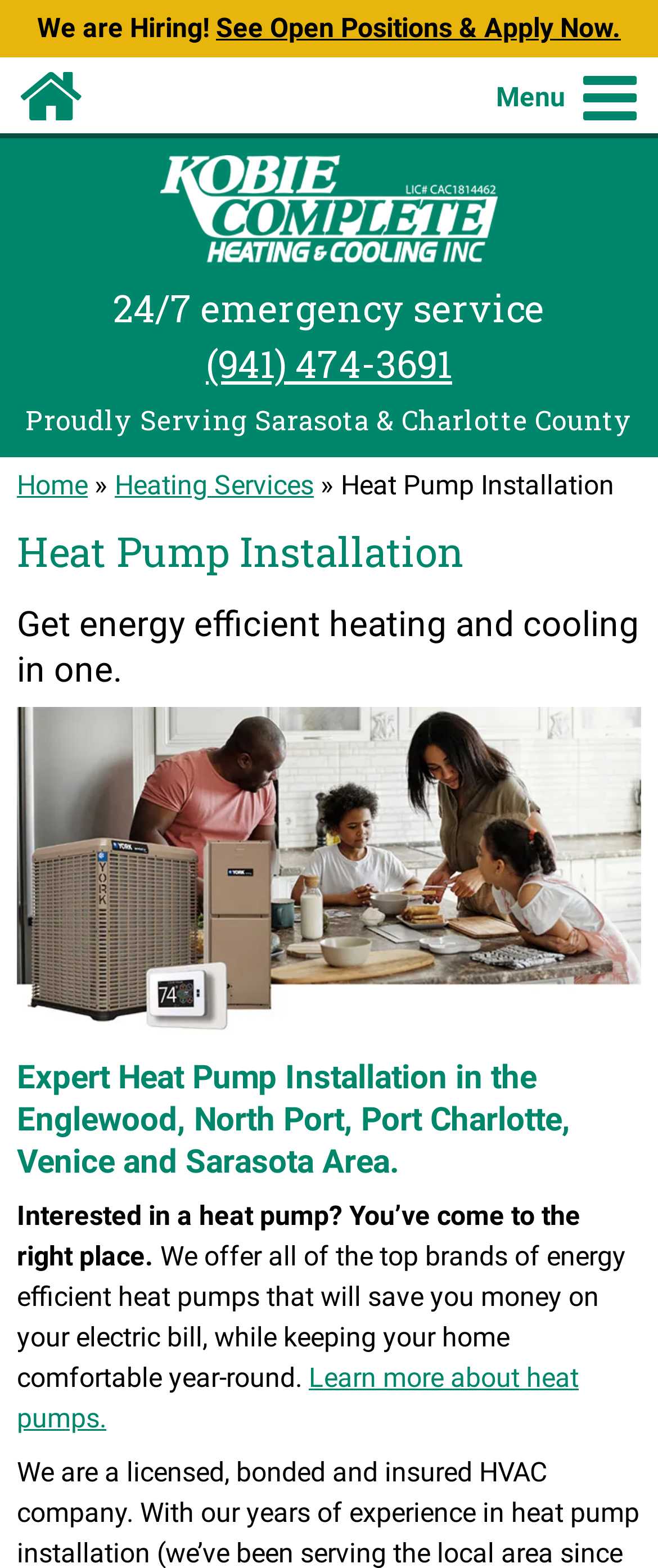What is the topic of the main content?
Using the image, provide a detailed and thorough answer to the question.

The topic of the main content can be found in the heading 'Heat Pump Installation' which is located at the top of the main content, and also in the StaticText 'Heat Pump Installation' which is located above the main content.